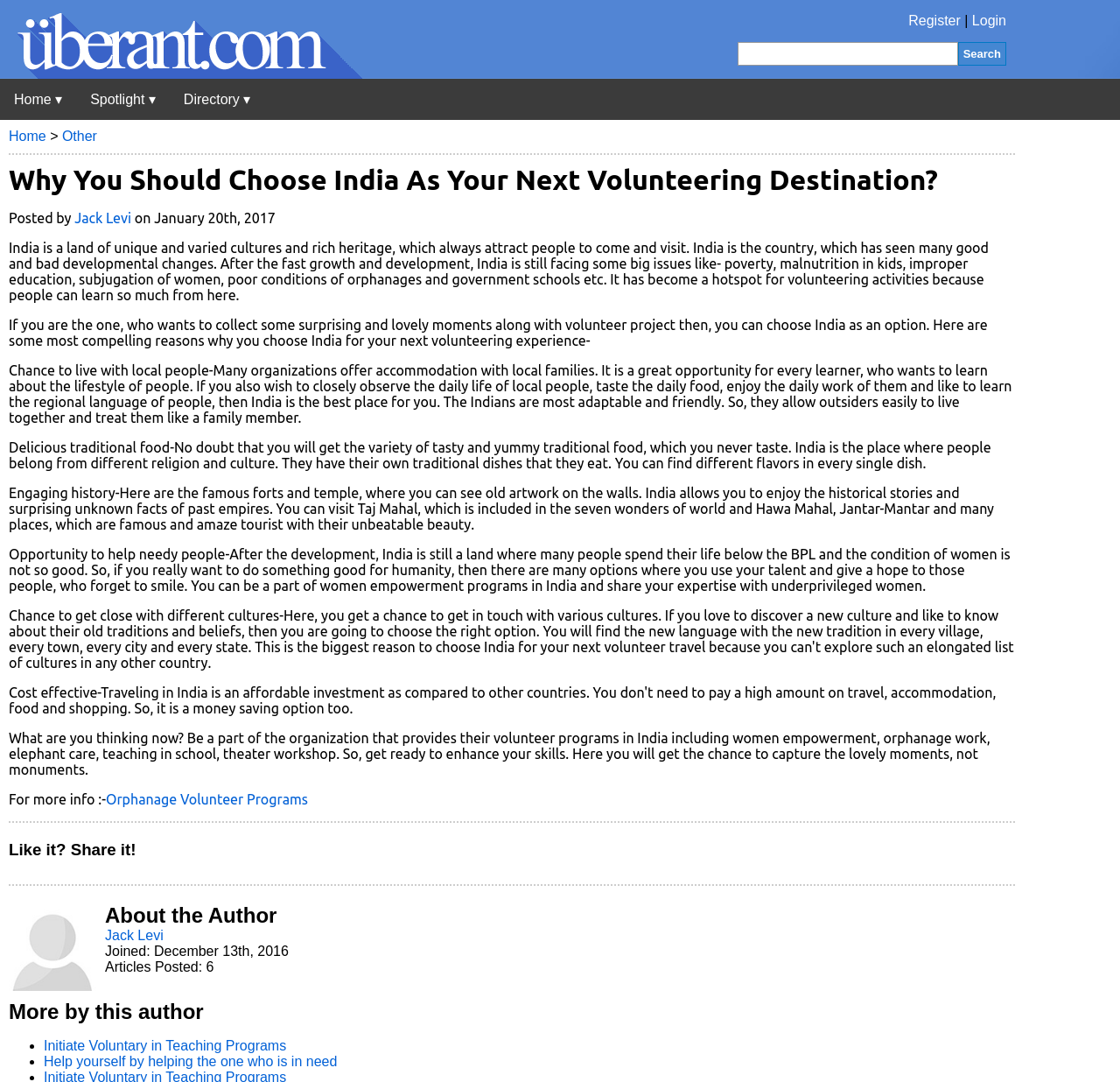Please locate the bounding box coordinates of the region I need to click to follow this instruction: "Read the article 'To Disclose or not to Disclose?'".

None